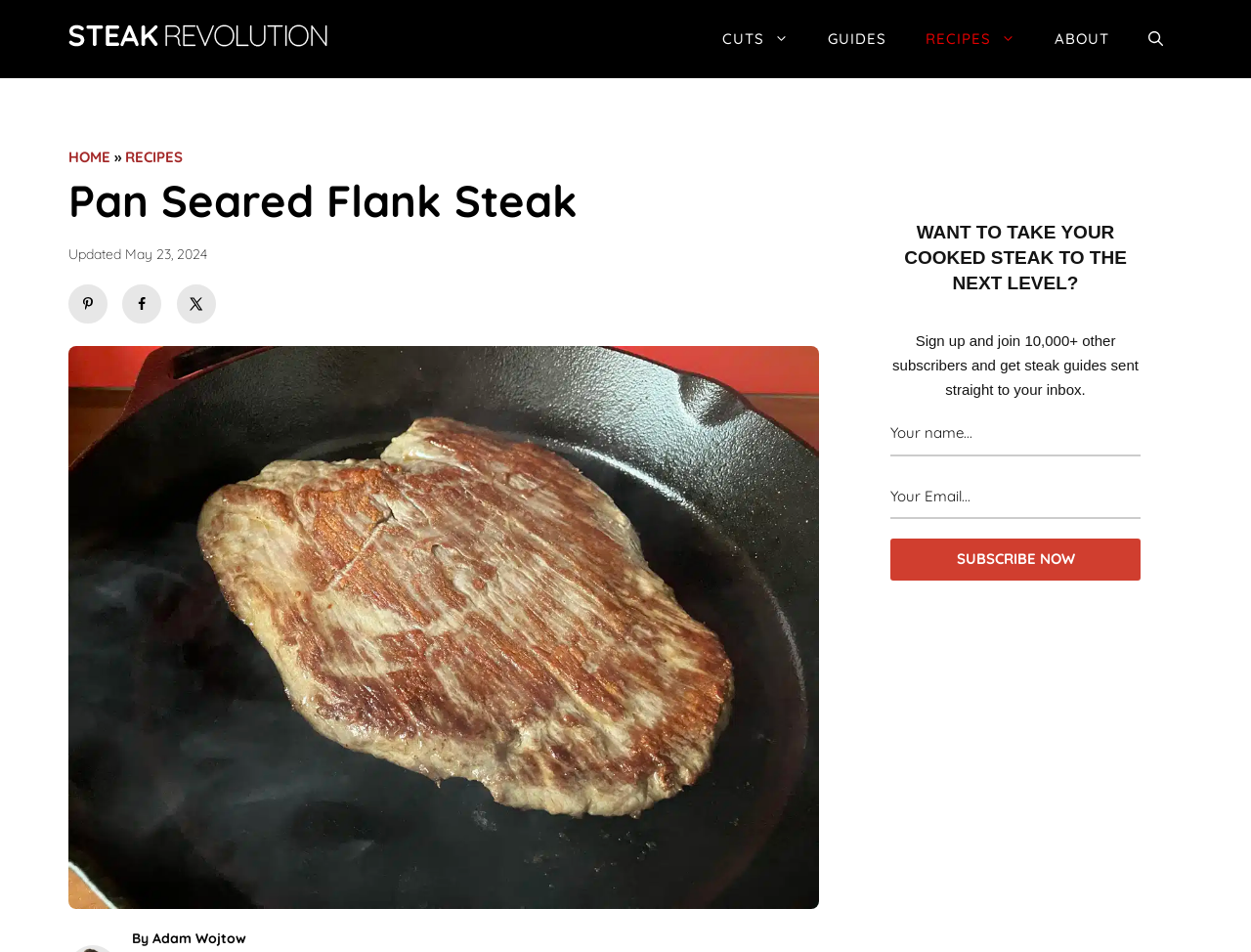Show the bounding box coordinates of the element that should be clicked to complete the task: "Click on the RECIPES link".

[0.724, 0.01, 0.827, 0.072]